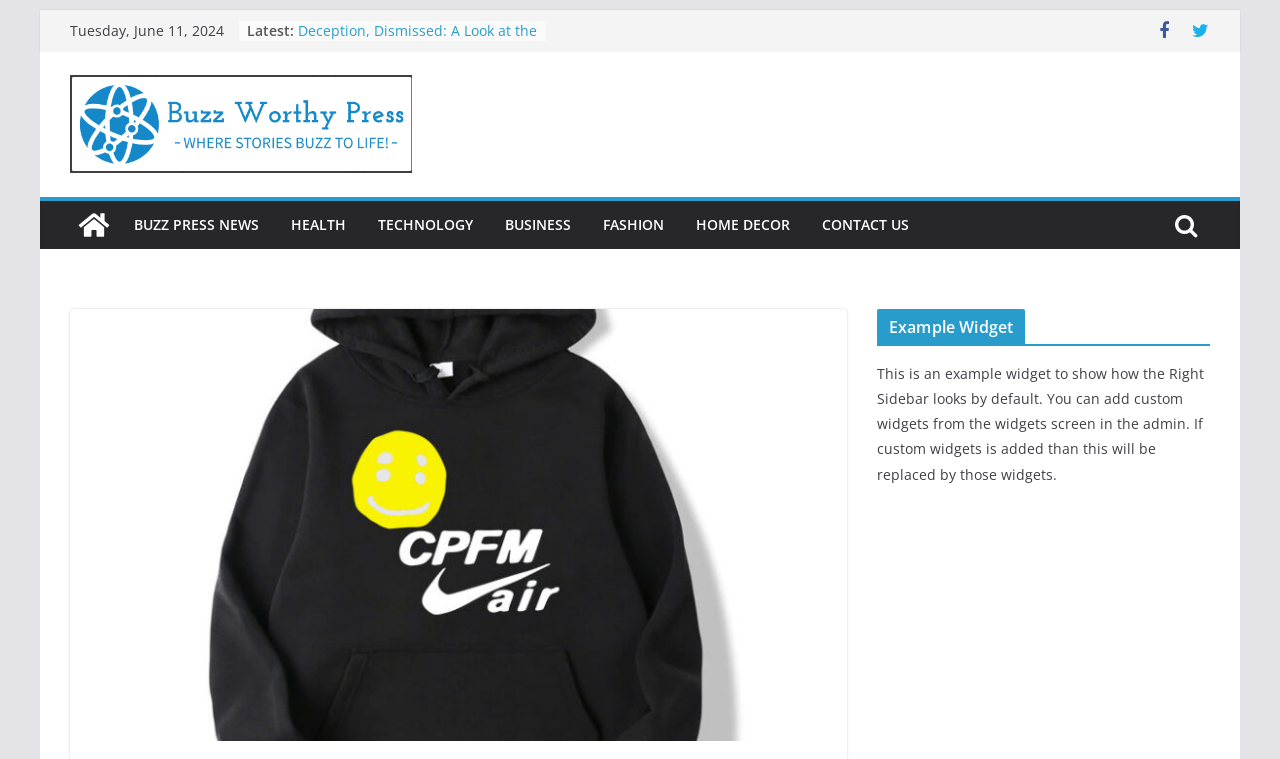Please identify the bounding box coordinates of the element's region that should be clicked to execute the following instruction: "View the 'CPFM-Air-Hoodies' product". The bounding box coordinates must be four float numbers between 0 and 1, i.e., [left, top, right, bottom].

[0.055, 0.407, 0.662, 0.977]